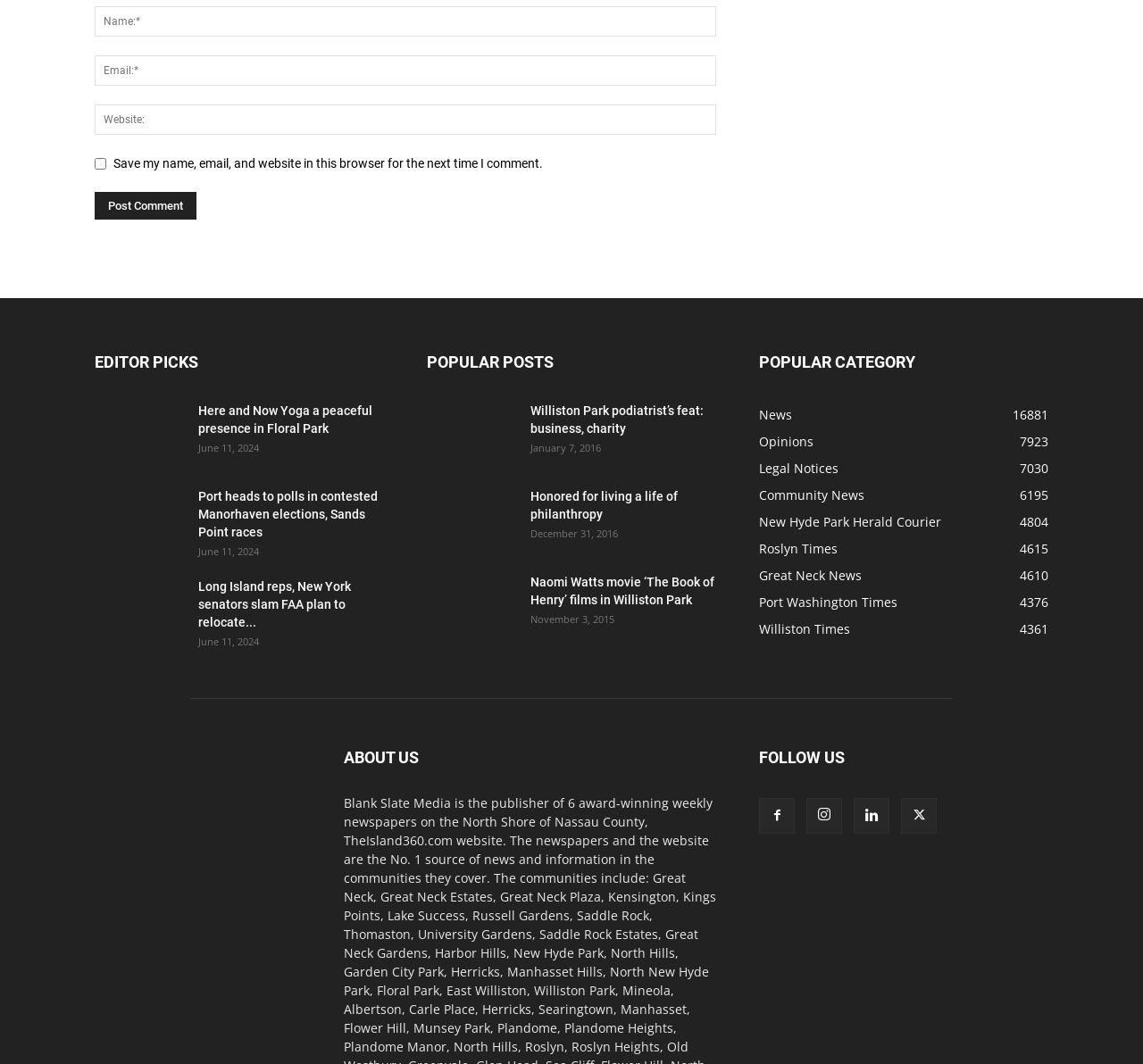Please identify the bounding box coordinates of the area that needs to be clicked to fulfill the following instruction: "Click the 'News' category."

[0.664, 0.382, 0.693, 0.397]